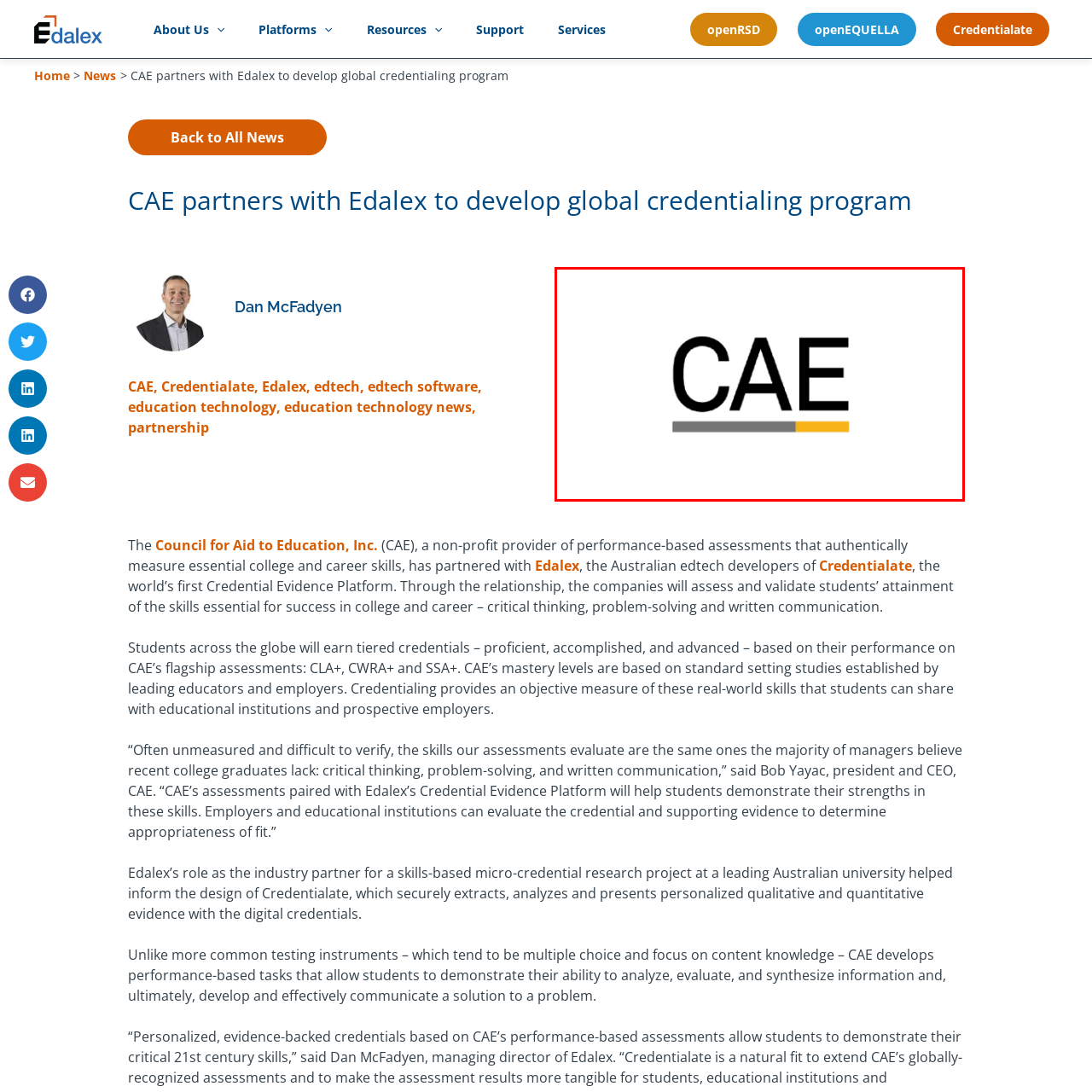Direct your attention to the red-bounded image and answer the question with a single word or phrase:
What is the focus of CAE's mission?

Performance-based assessments